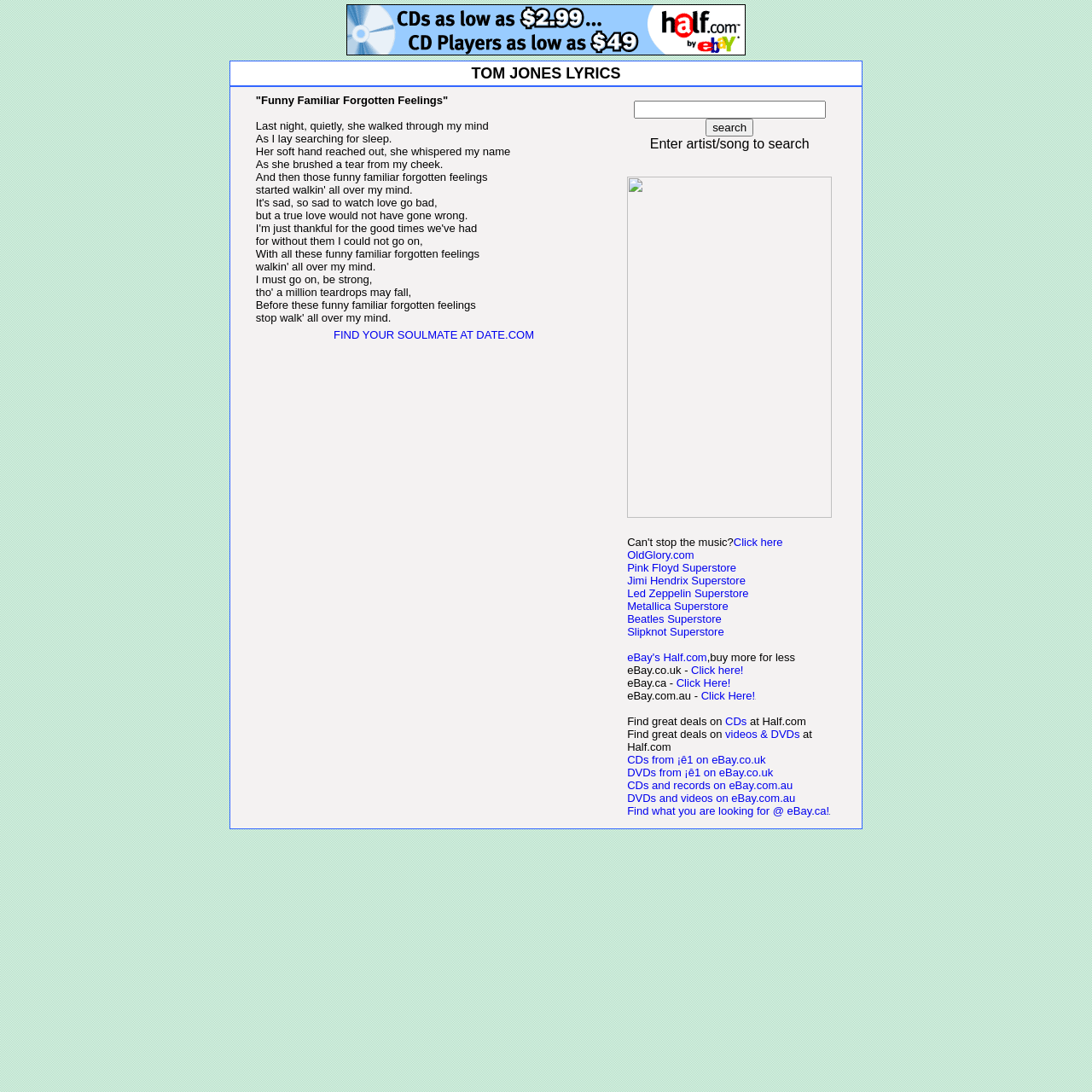Locate the coordinates of the bounding box for the clickable region that fulfills this instruction: "Visit Pink Floyd Superstore".

[0.574, 0.514, 0.674, 0.526]